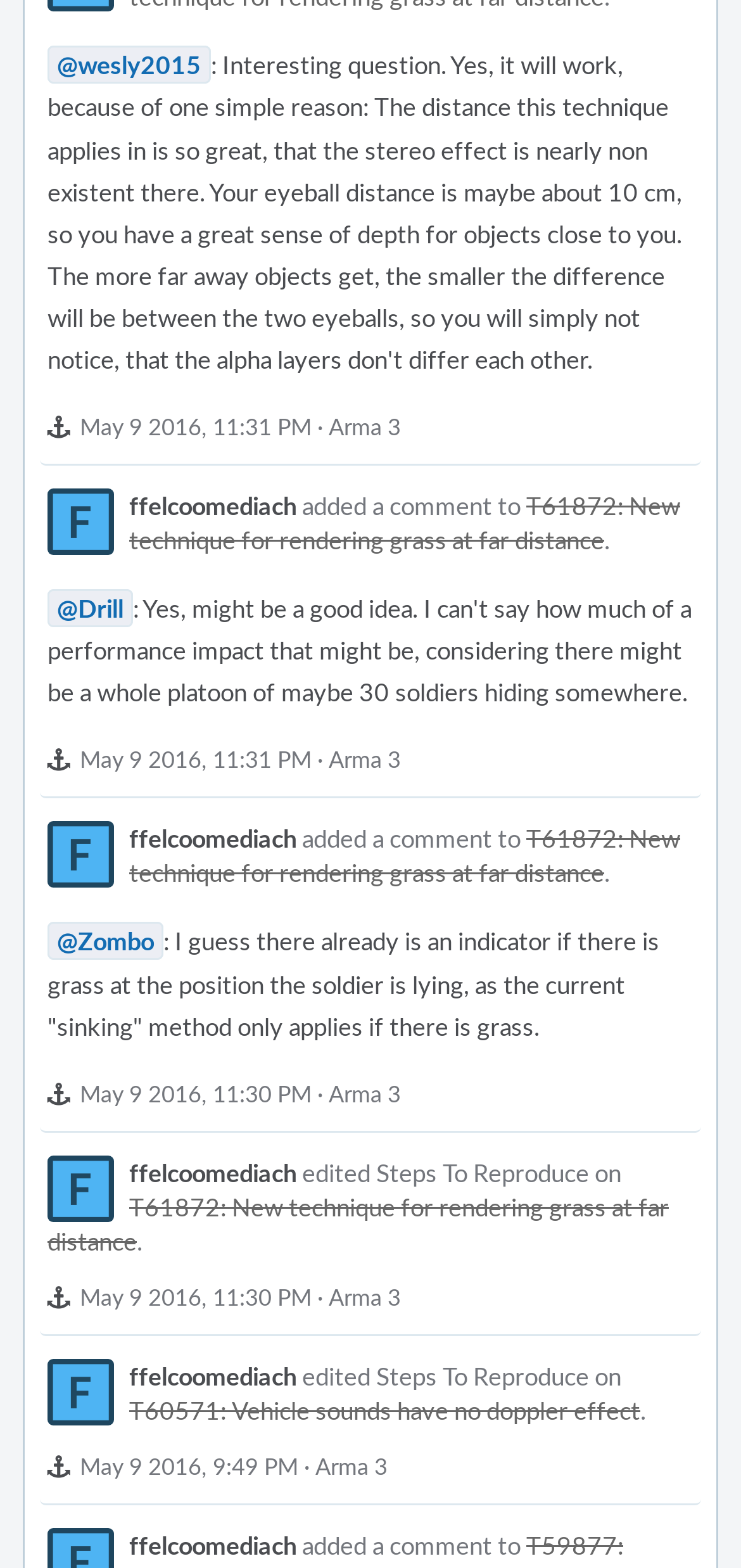Locate the bounding box coordinates of the clickable part needed for the task: "Go to the issue T60571: Vehicle sounds have no doppler effect".

[0.174, 0.888, 0.864, 0.91]